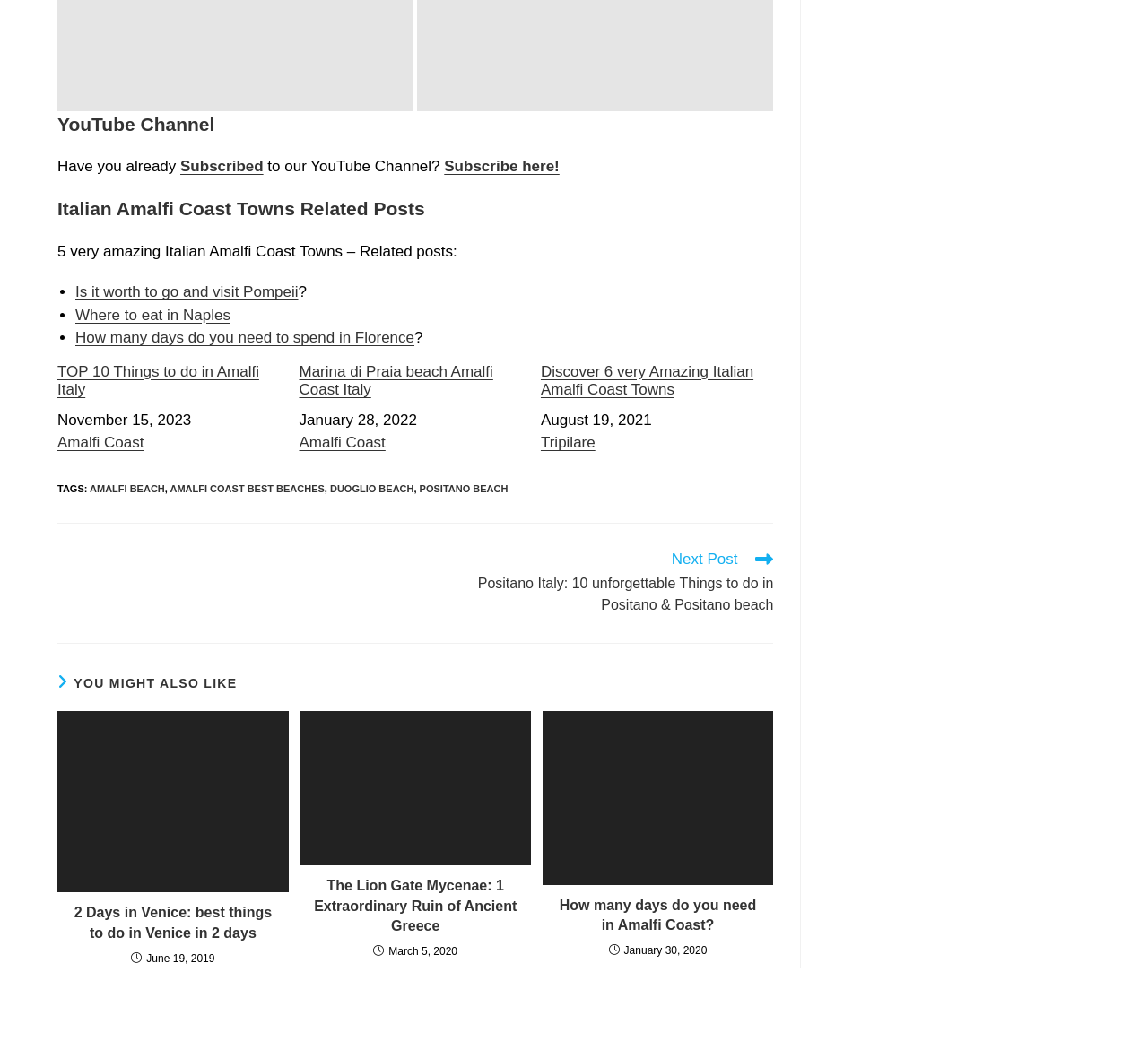Find and indicate the bounding box coordinates of the region you should select to follow the given instruction: "Click the 'John Lennon' link".

None